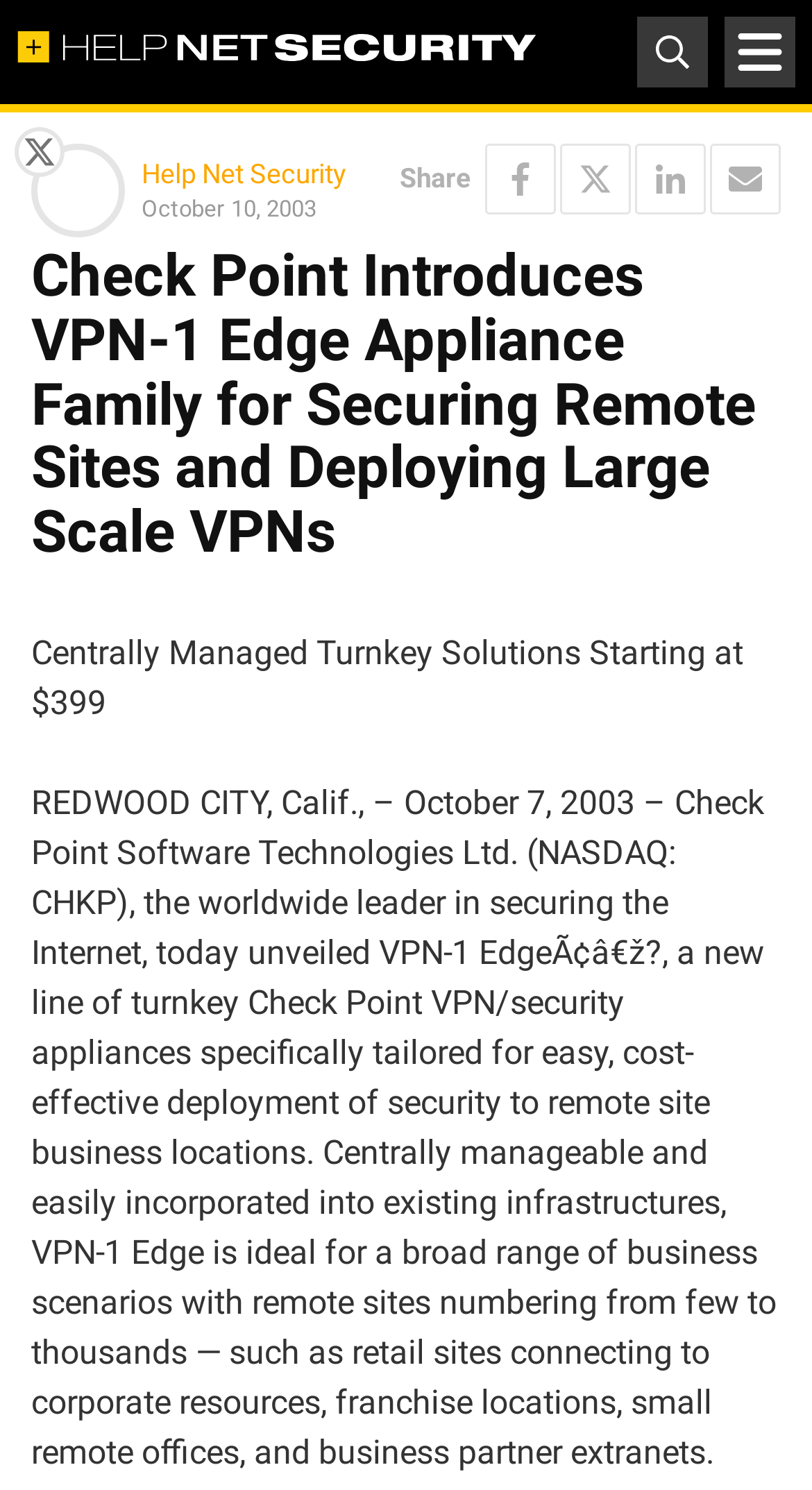Could you identify the text that serves as the heading for this webpage?

Check Point Introduces VPN-1 Edge Appliance Family for Securing Remote Sites and Deploying Large Scale VPNs